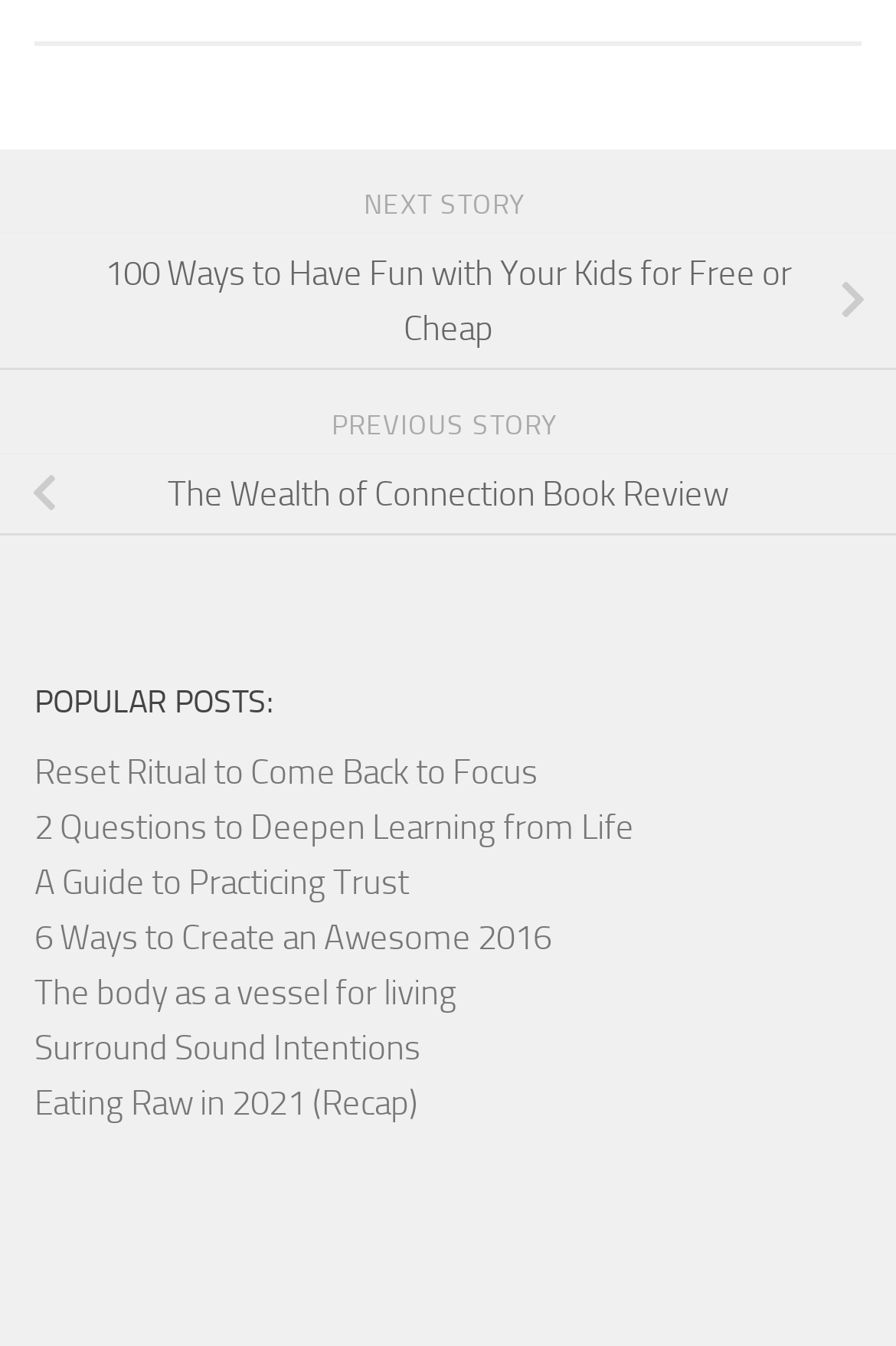Provide the bounding box coordinates for the specified HTML element described in this description: "A Guide to Practicing Trust". The coordinates should be four float numbers ranging from 0 to 1, in the format [left, top, right, bottom].

[0.038, 0.64, 0.456, 0.671]